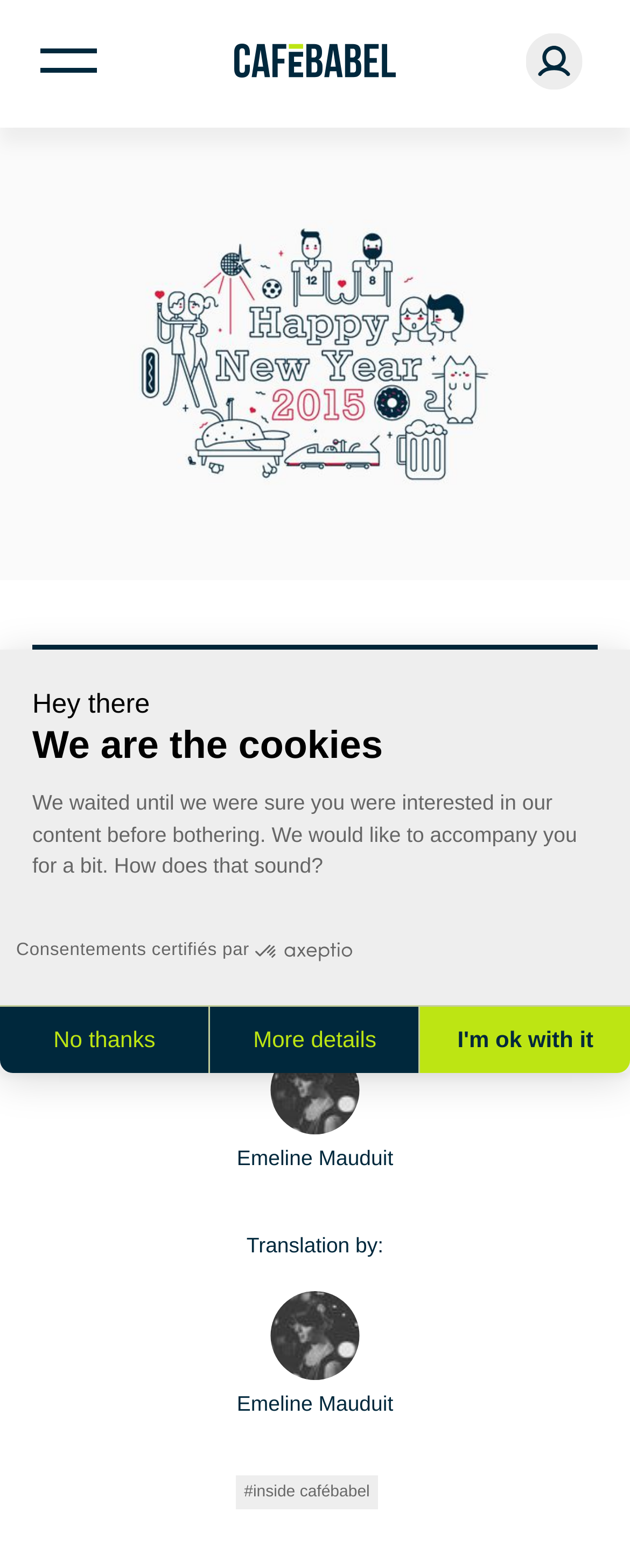From the given element description: "parent_node: Axeptio consent name="axeptio_cookies_custom-en_accept" value="0"", find the bounding box for the UI element. Provide the coordinates as four float numbers between 0 and 1, in the order [left, top, right, bottom].

[0.0, 0.74, 0.103, 0.781]